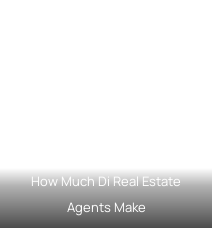Elaborate on the elements present in the image.

The image features a text overlay that reads "How Much Di Real Estate Agents Make." This title suggests an inquiry into the earnings of real estate agents, potentially aimed at providing insights or statistics regarding their income. The design is minimalistic, with a gradient background that fades from white to a darker shade near the bottom, where the text is prominently displayed. The font is simple and modern, making it easy to read. This image may be intended as part of an article or report that discusses the financial aspects of a career in real estate.